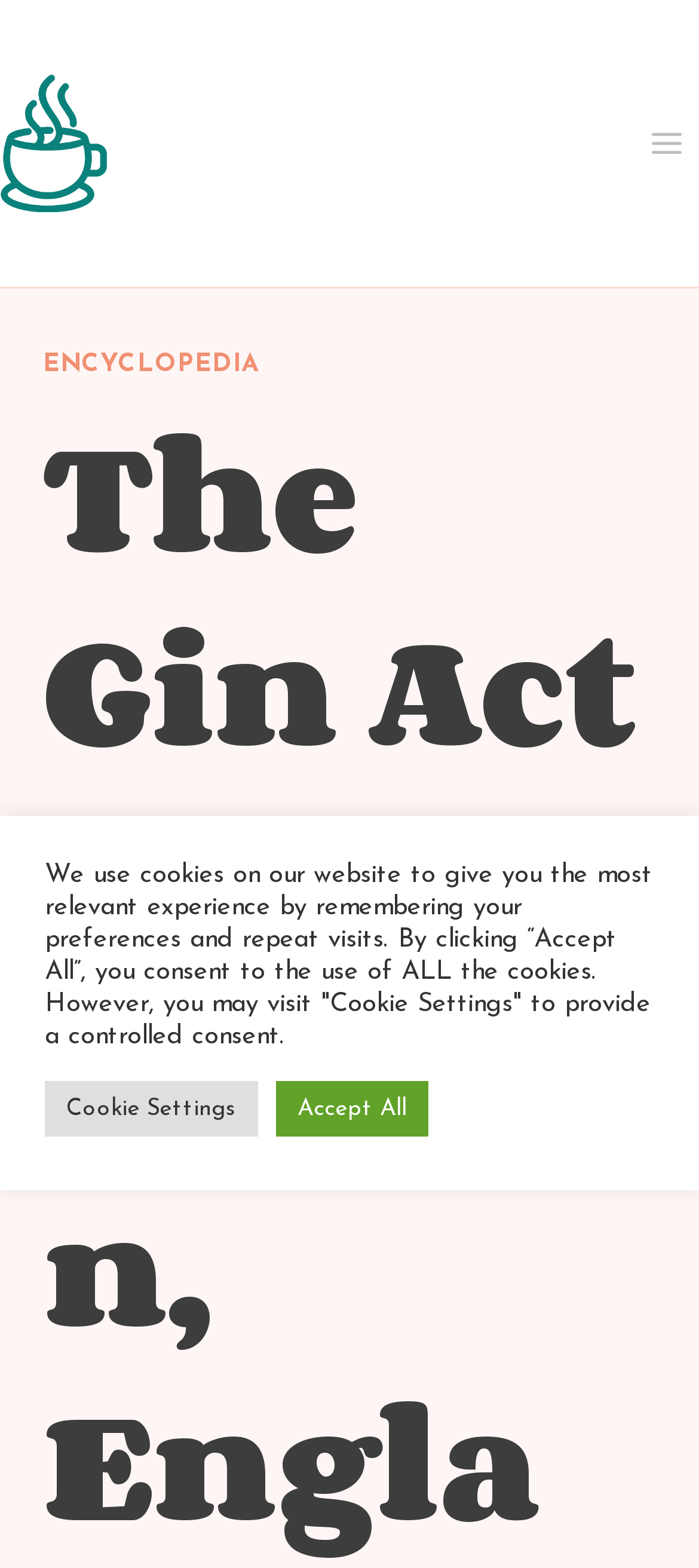Predict the bounding box of the UI element based on this description: "Encyclopedia".

[0.062, 0.224, 0.373, 0.241]